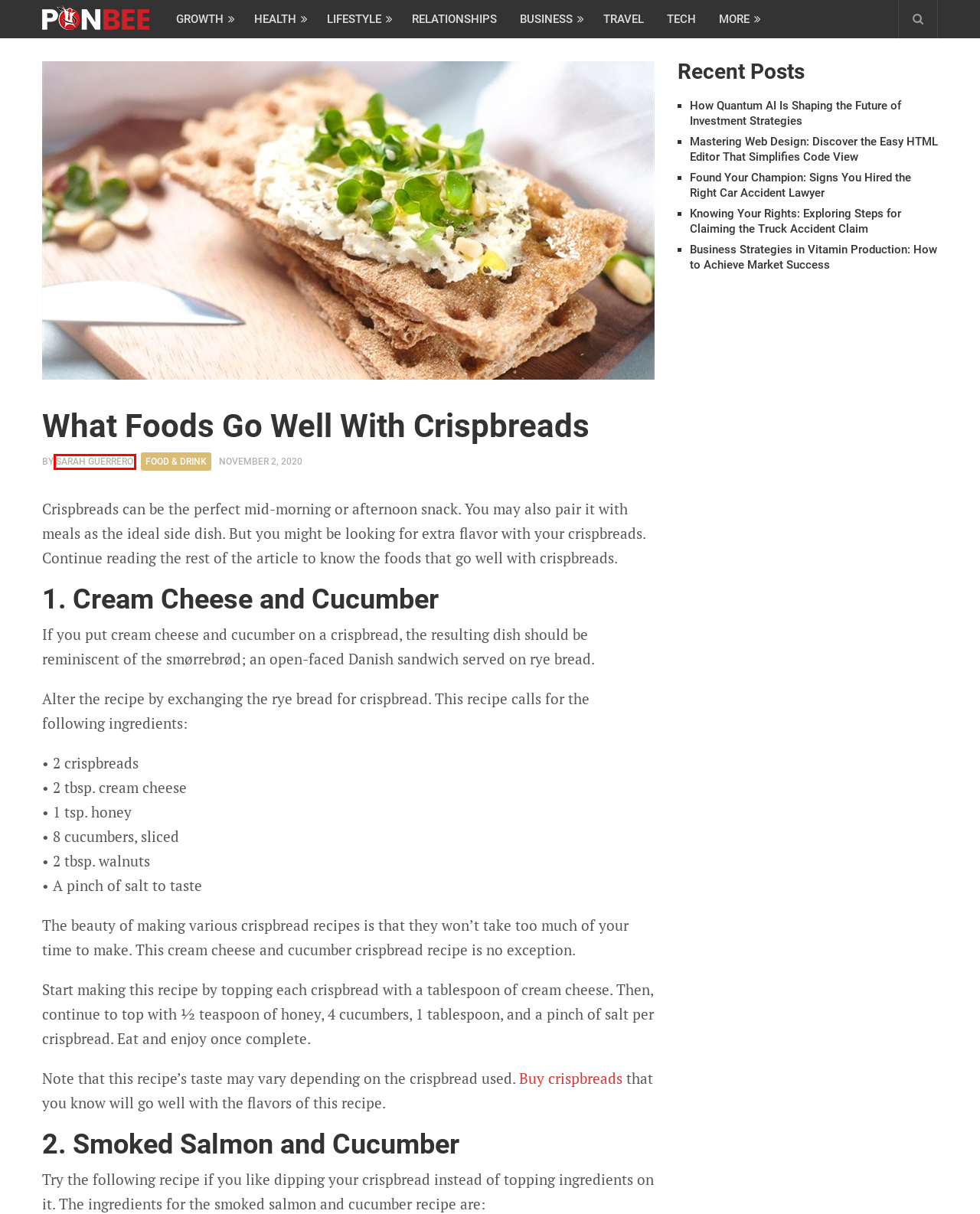Consider the screenshot of a webpage with a red bounding box around an element. Select the webpage description that best corresponds to the new page after clicking the element inside the red bounding box. Here are the candidates:
A. Relationships – PONBEE
B. Food & Drink – PONBEE
C. How Quantum AI Is Shaping the Future of Investment Strategies - PONBEE
D. Growth – PONBEE
E. Mastering Web Design: Discover the Easy HTML Editor That Simplifies Code View - PONBEE
F. Found Your Champion: Signs You Hired the Right Car Accident Lawyer - PONBEE
G. Sarah Guerrero - PONBEE
H. Health – PONBEE

G